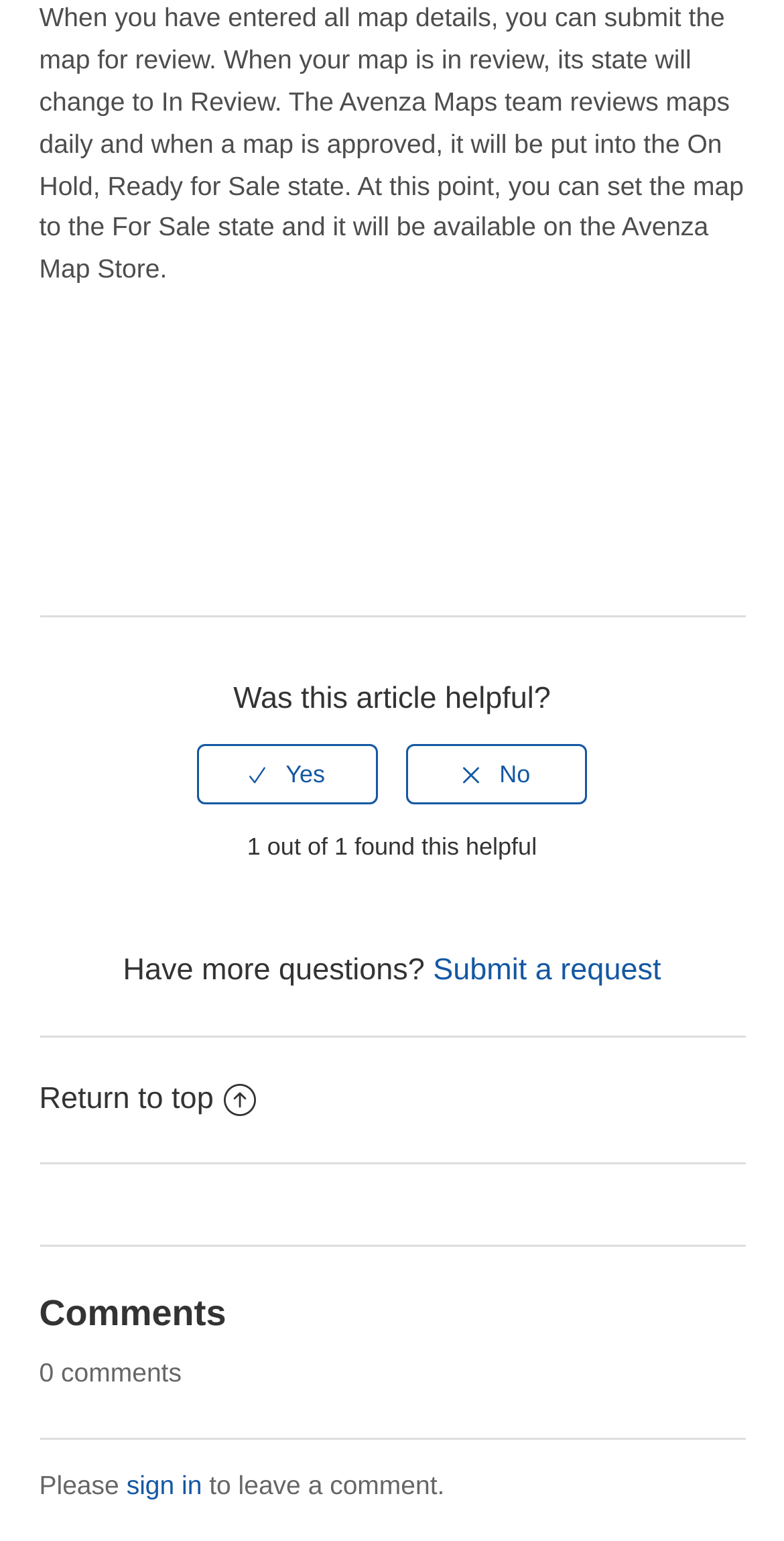What is the text above the 'Submit a request' link?
Using the image, respond with a single word or phrase.

Have more questions?